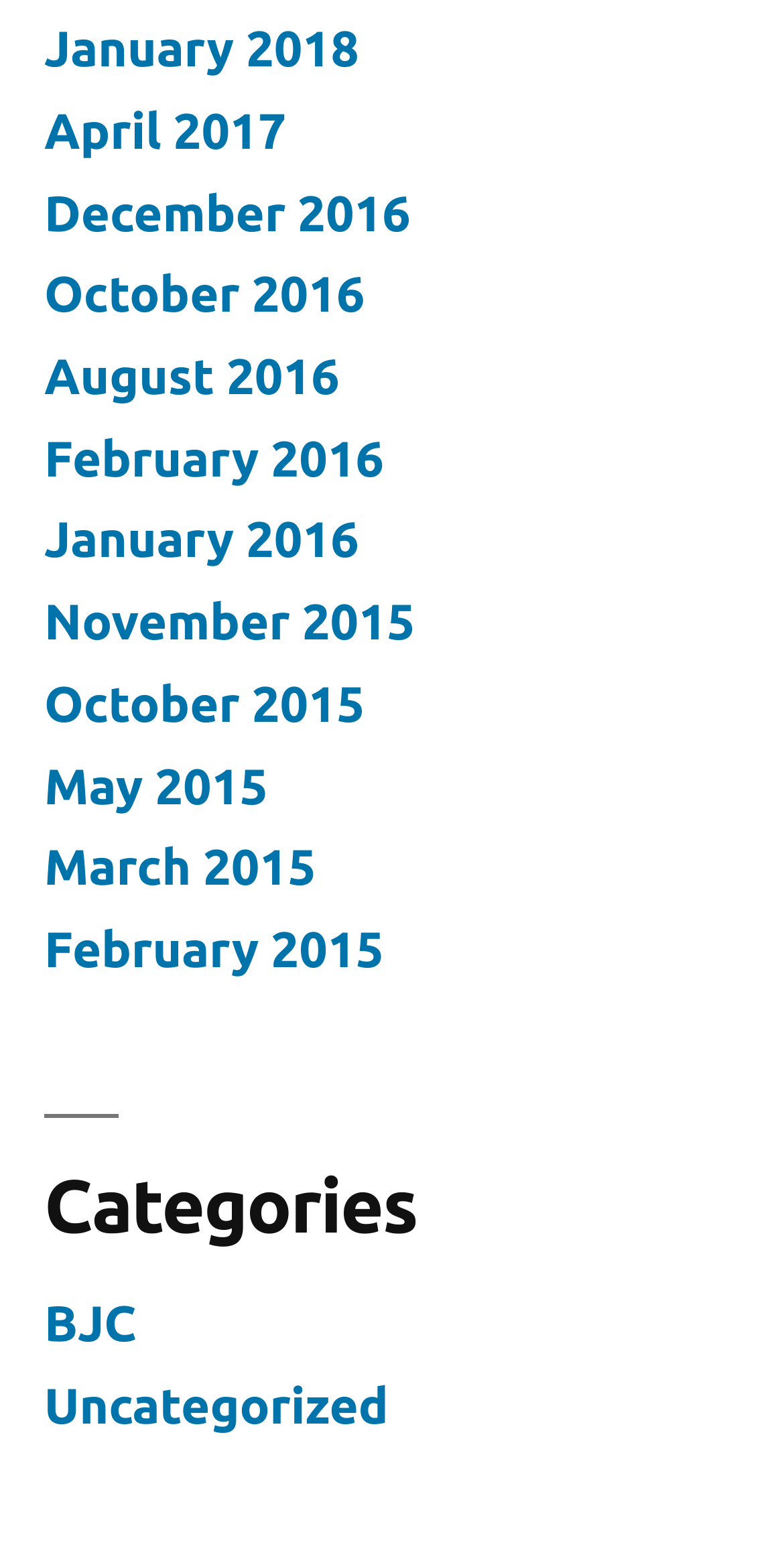Identify the bounding box coordinates of the clickable region required to complete the instruction: "browse Categories". The coordinates should be given as four float numbers within the range of 0 and 1, i.e., [left, top, right, bottom].

[0.056, 0.711, 0.944, 0.799]